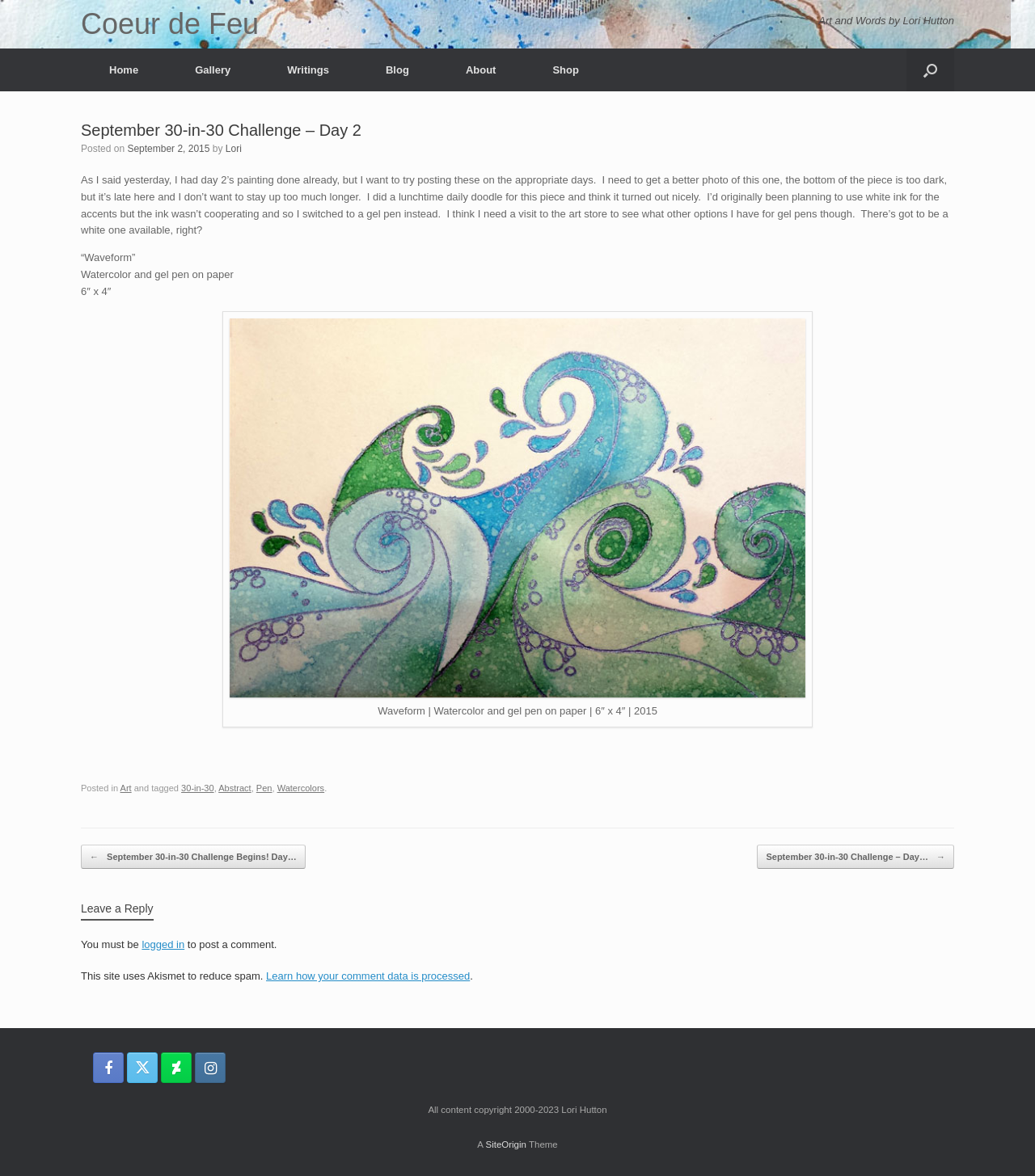Please locate the UI element described by "Coeur de Feu" and provide its bounding box coordinates.

[0.078, 0.008, 0.25, 0.033]